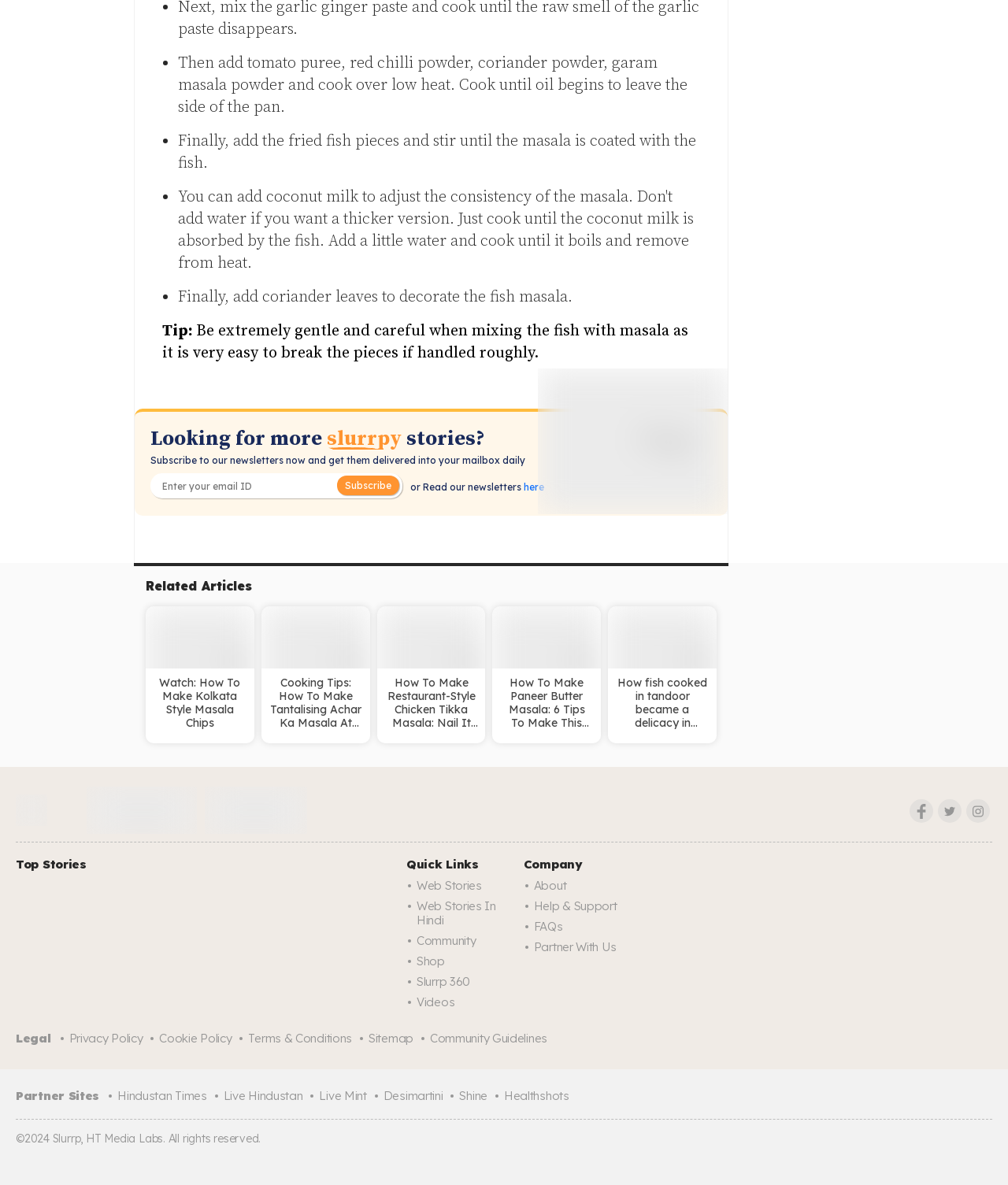Determine the bounding box coordinates for the clickable element required to fulfill the instruction: "Get it on Google Play". Provide the coordinates as four float numbers between 0 and 1, i.e., [left, top, right, bottom].

[0.086, 0.664, 0.195, 0.705]